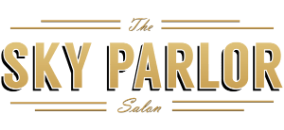Offer a thorough description of the image.

The image prominently displays the logo of "The Sky Parlor Salon," blending elegance with modern aesthetics. The design features bold, stylized typography, with "Sky Parlor" highlighted in a striking gold hue, complemented by a classic black outline. The word "Salon" is rendered in a softer, cursive font, adding a touch of sophistication. Decorative lines above and below enhance the visual appeal, framing the logo beautifully. This logo represents a brand that focuses on trendy and stylish hair services, embodying the fresh and innovative spirit of their offerings as highlighted in their "2024 Hair Trends Forecast."